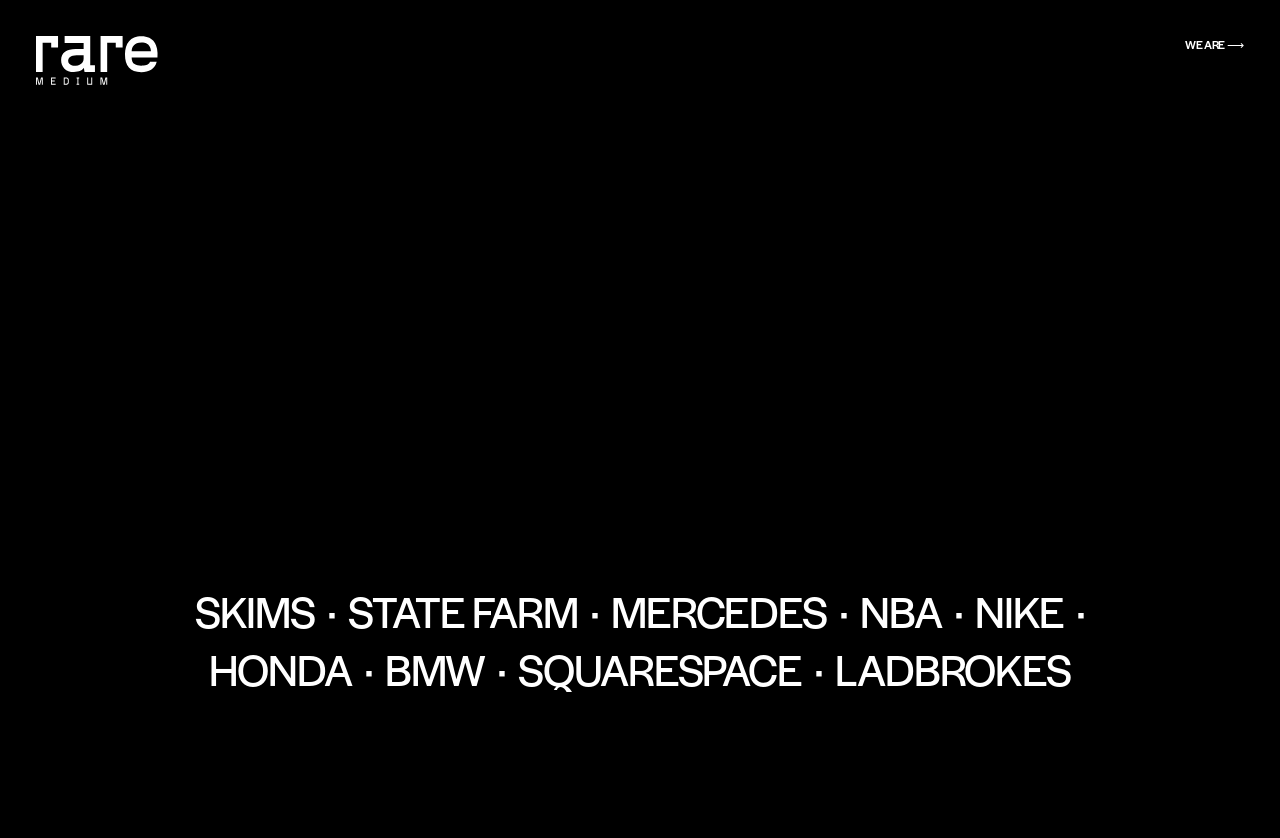What is the text of the webpage's headline?

AYUMI ASHLEY. JOSH BOHOSKEY. FERGUS MCCALL. STEPHANIE PARK. MIKEY ROSSITER. KRIS SMALE.